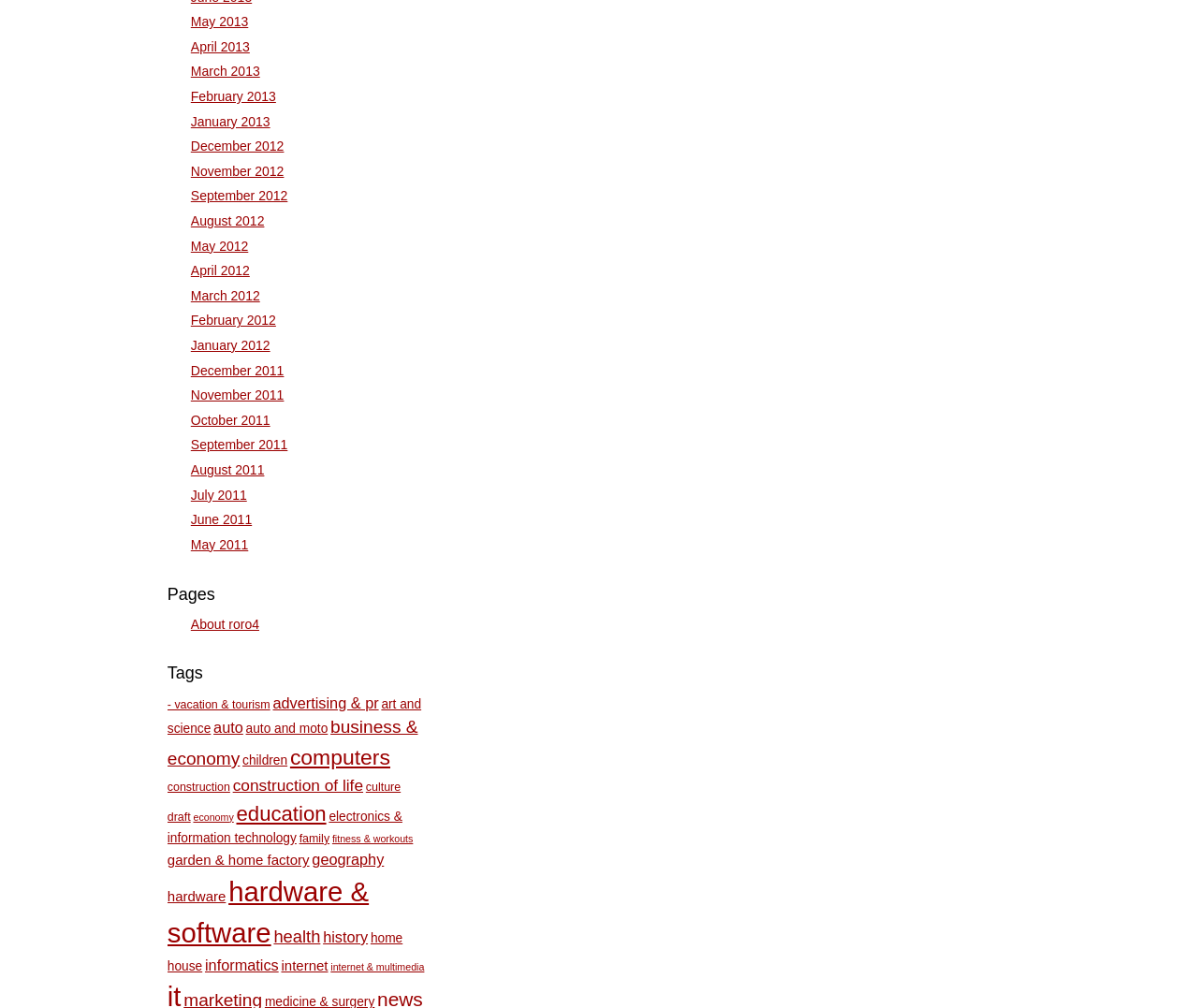Refer to the screenshot and answer the following question in detail:
What is the category with the most items?

After scanning the webpage, I found a list of categories with the number of items in parentheses. The category 'hardware & software' has the most items, with 31 items.